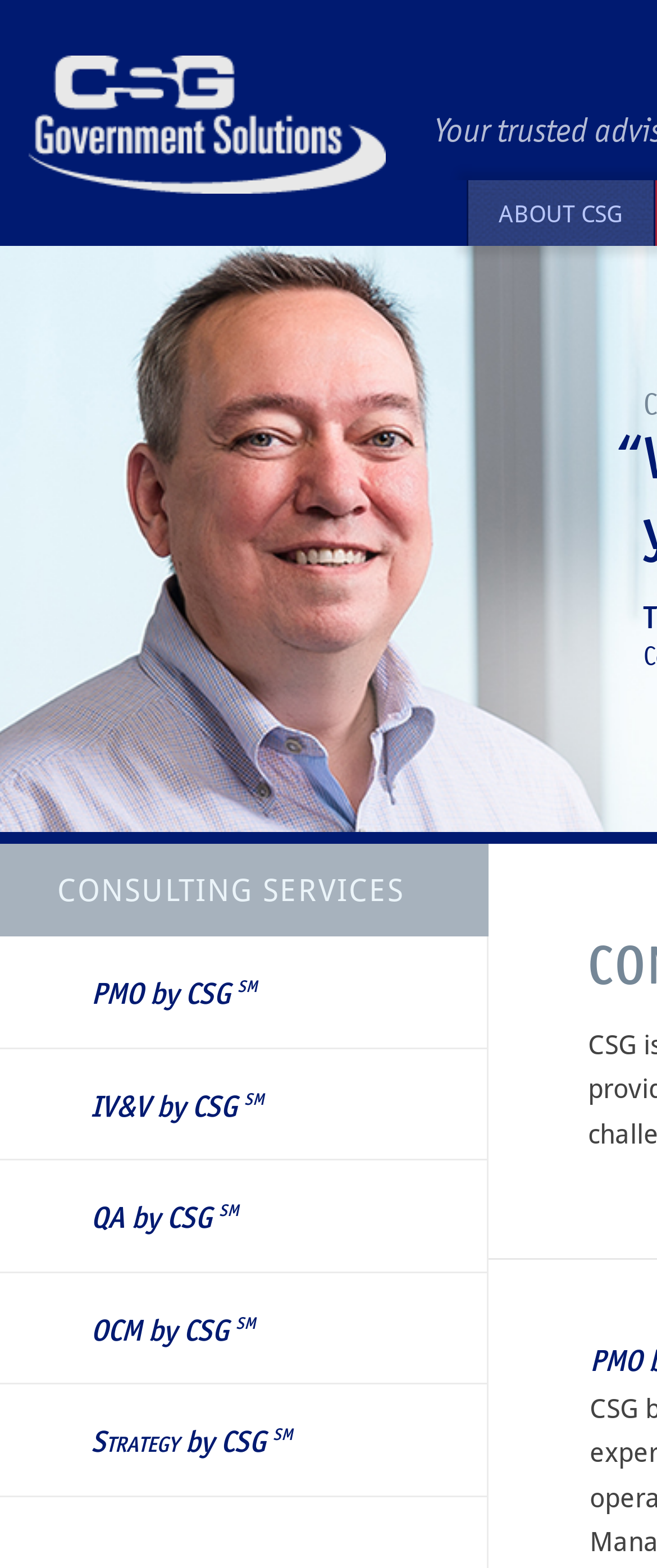What is the name of the company?
Using the image as a reference, give a one-word or short phrase answer.

CSG Government Solutions